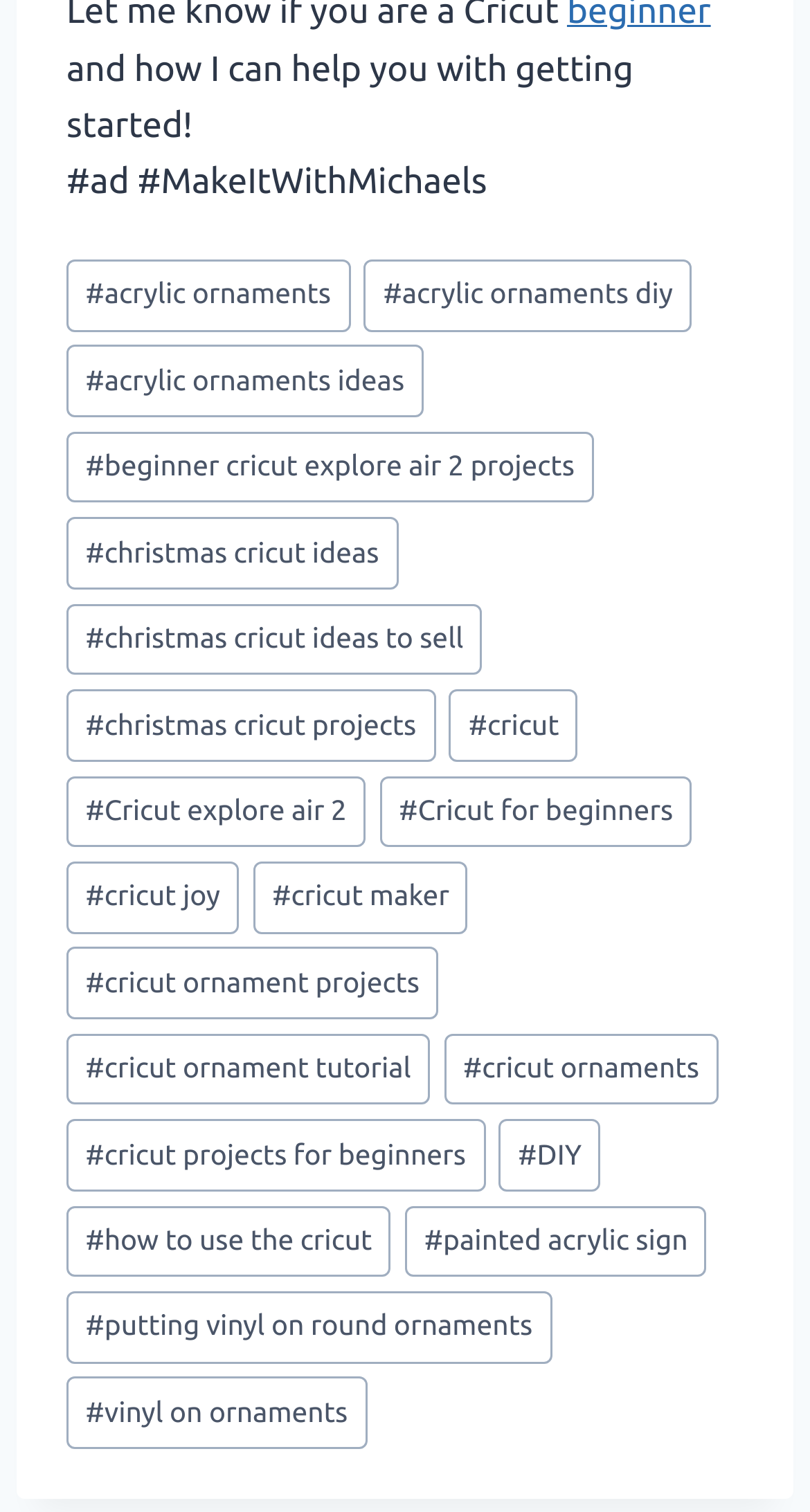Please determine the bounding box coordinates of the element to click in order to execute the following instruction: "Explore Cricut ornament projects". The coordinates should be four float numbers between 0 and 1, specified as [left, top, right, bottom].

[0.082, 0.627, 0.541, 0.674]